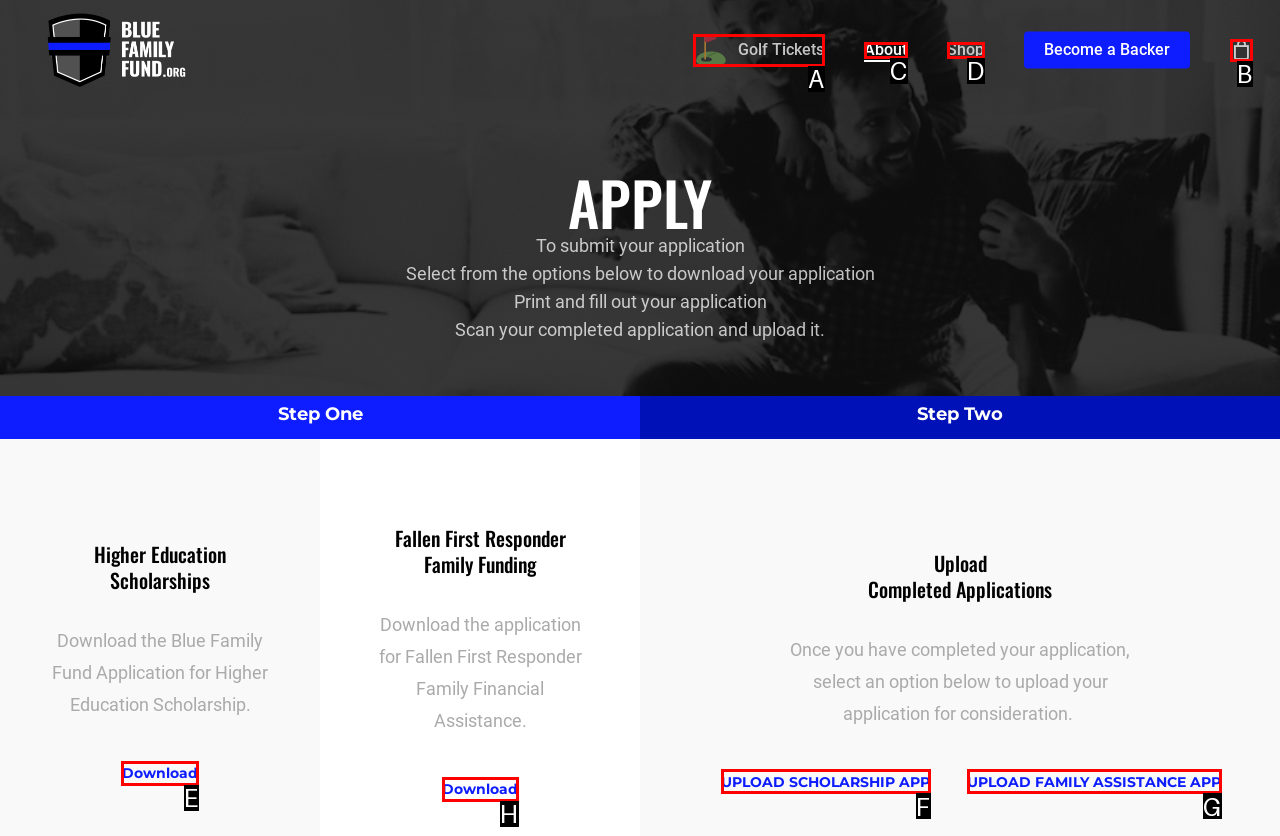Identify the correct UI element to click on to achieve the task: Download the Blue Family Fund Application for Higher Education Scholarship. Provide the letter of the appropriate element directly from the available choices.

E